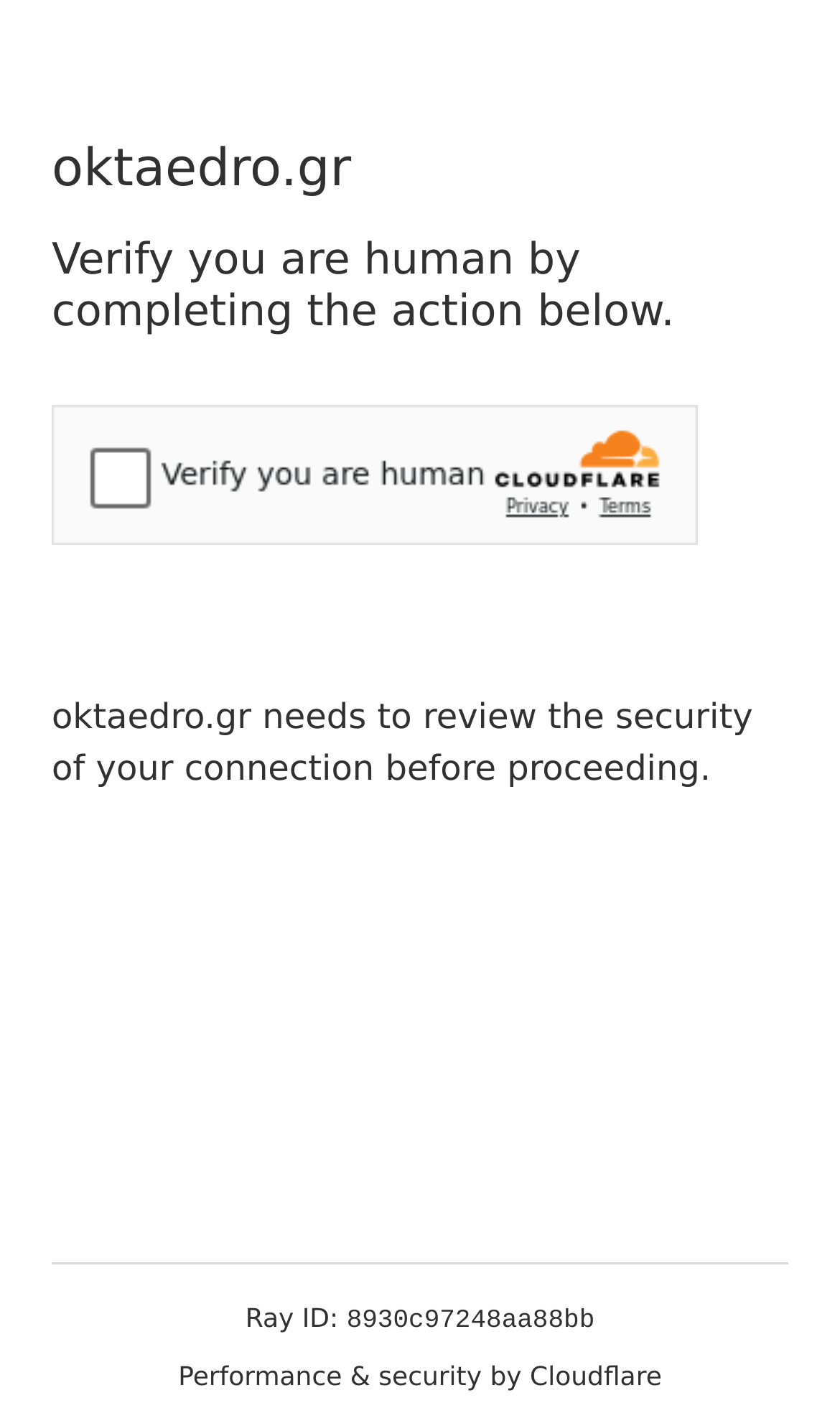What is the purpose of the security challenge?
Look at the image and answer with only one word or phrase.

To review the security of the connection